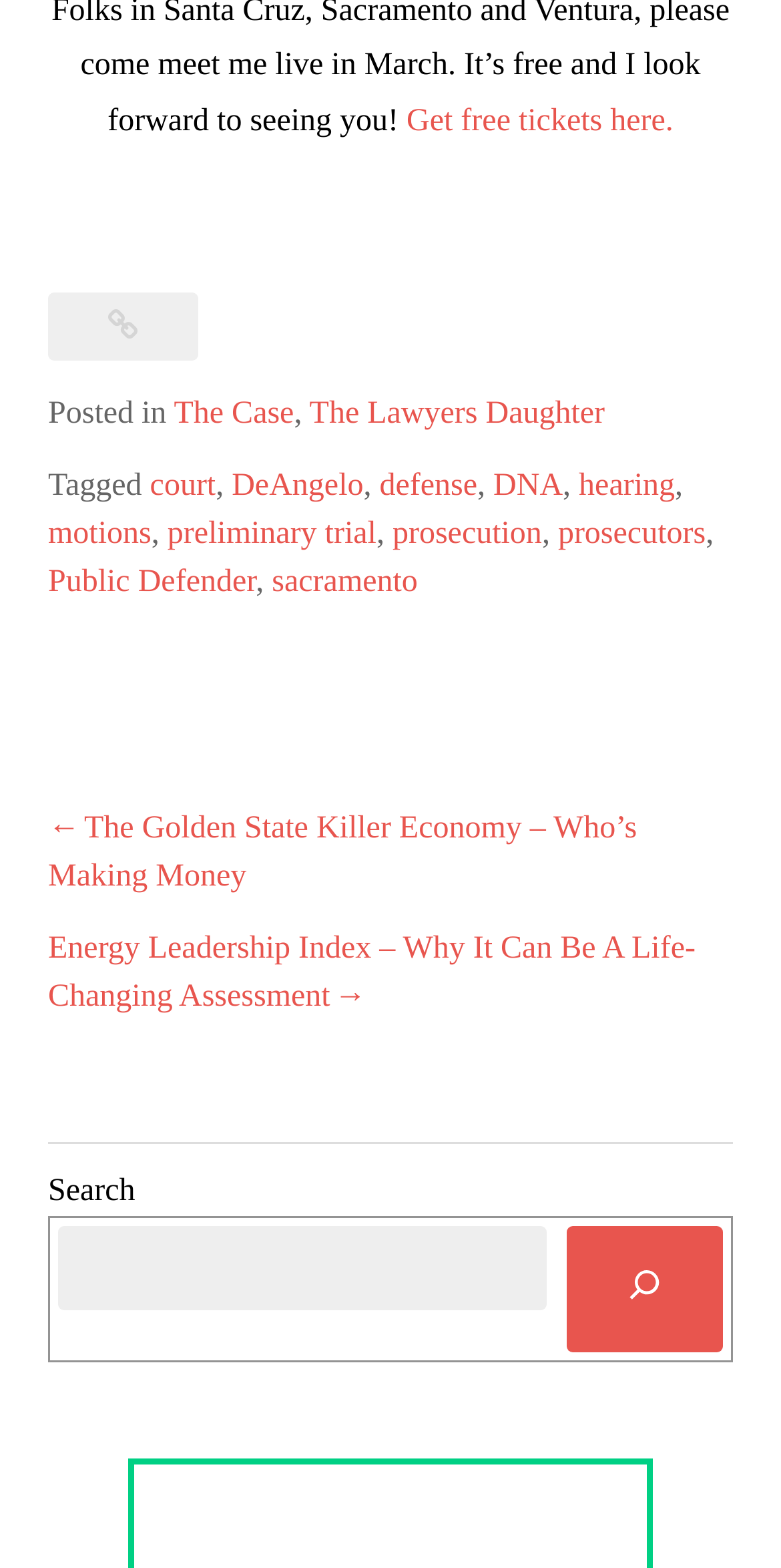Using the format (top-left x, top-left y, bottom-right x, bottom-right y), and given the element description, identify the bounding box coordinates within the screenshot: The Lawyers Daughter

[0.396, 0.253, 0.774, 0.274]